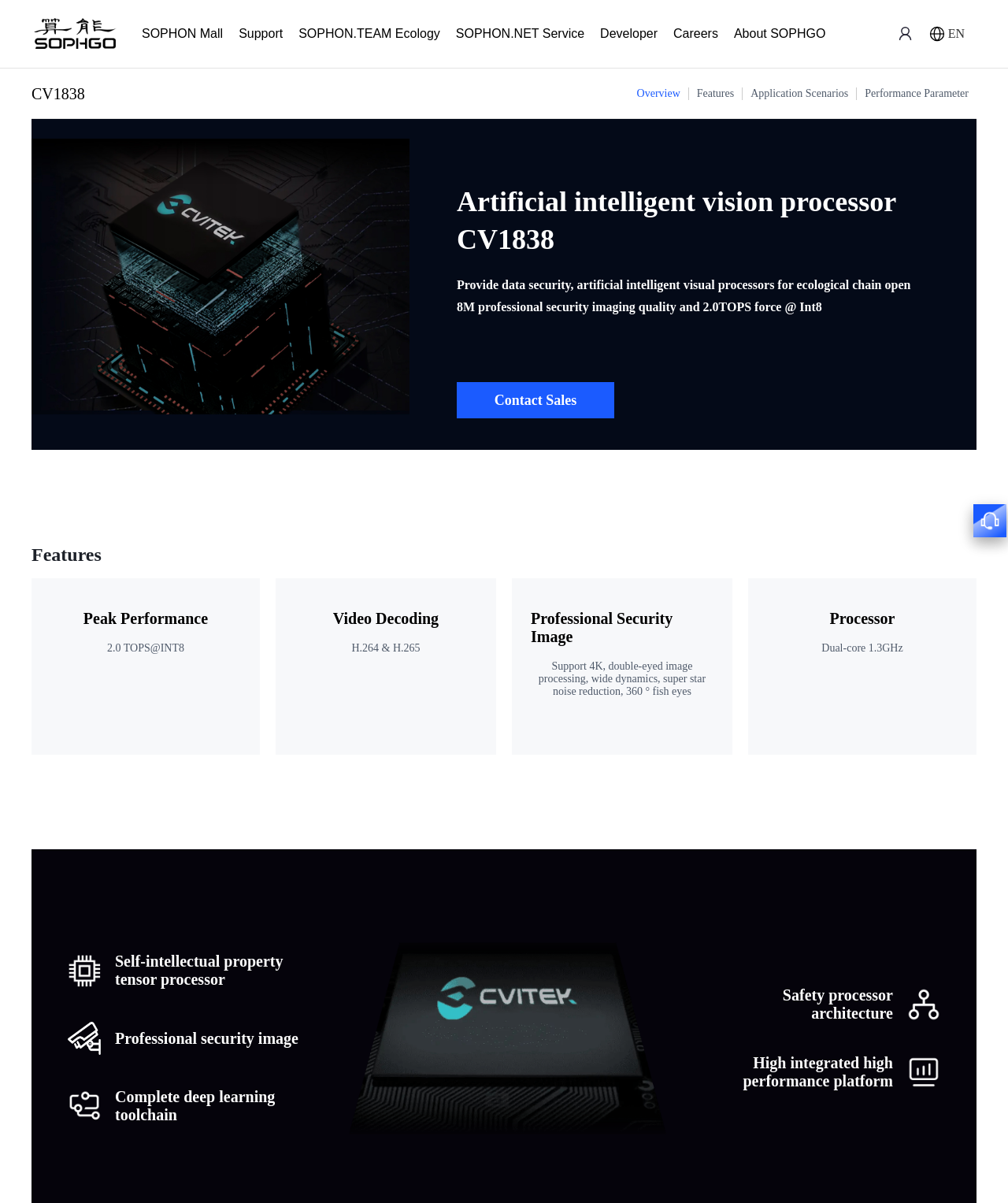Extract the bounding box for the UI element that matches this description: "parent_node: SOPHON Mall".

[0.031, 0.015, 0.119, 0.041]